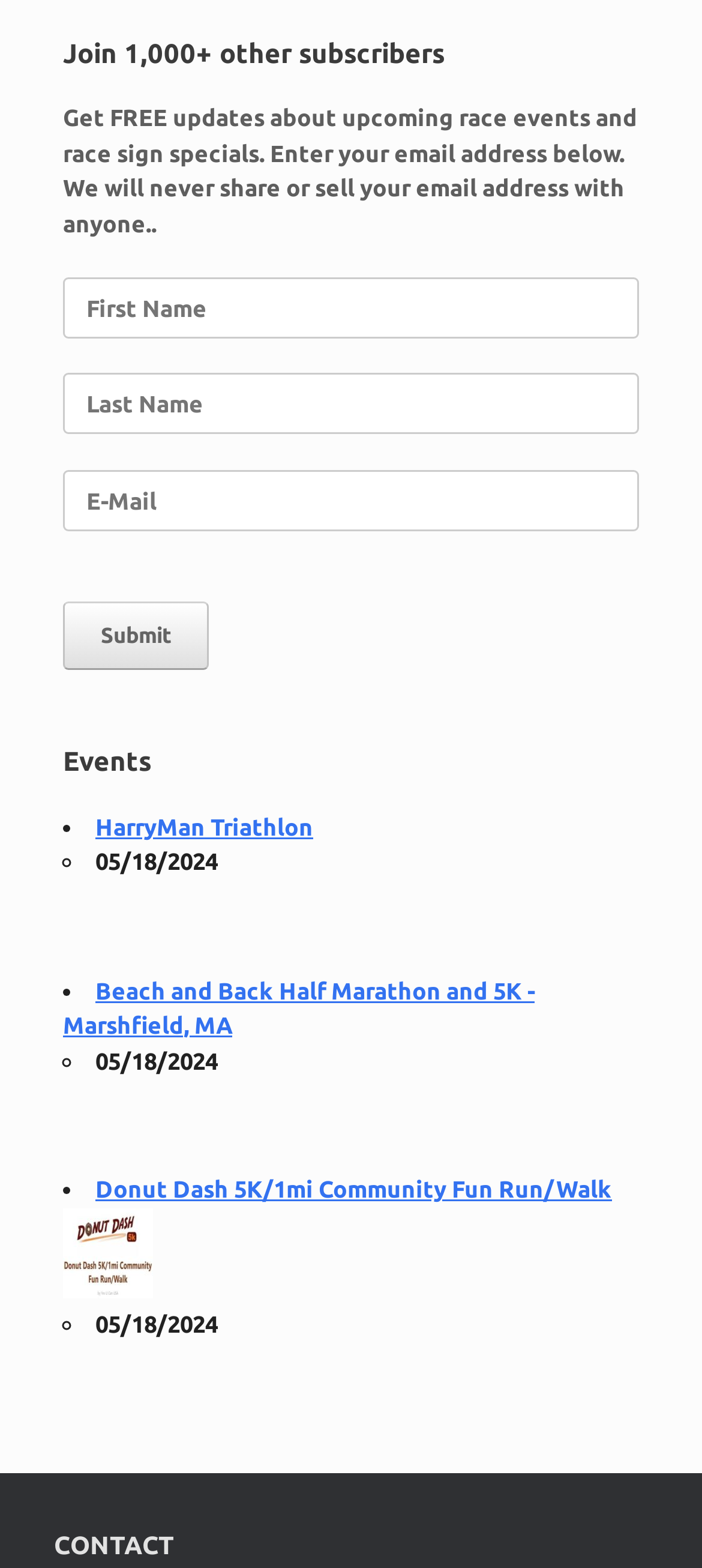How many text boxes are in the email subscription form?
Using the image, respond with a single word or phrase.

3